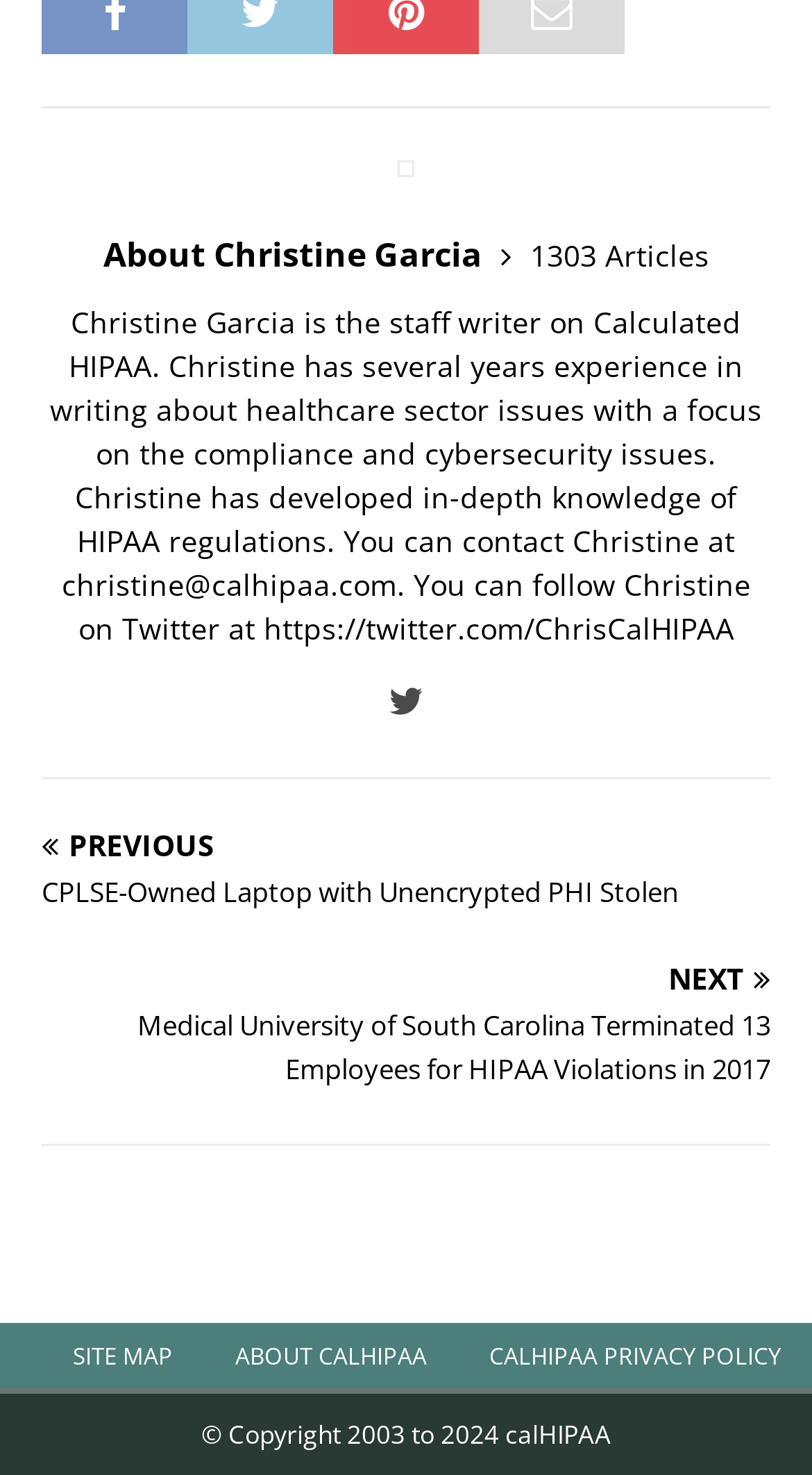What is the email address of Christine Garcia?
Answer the question with as much detail as possible.

I found a StaticText element with the text 'christine@calhipaa.com' which is mentioned as the contact email address of Christine Garcia.